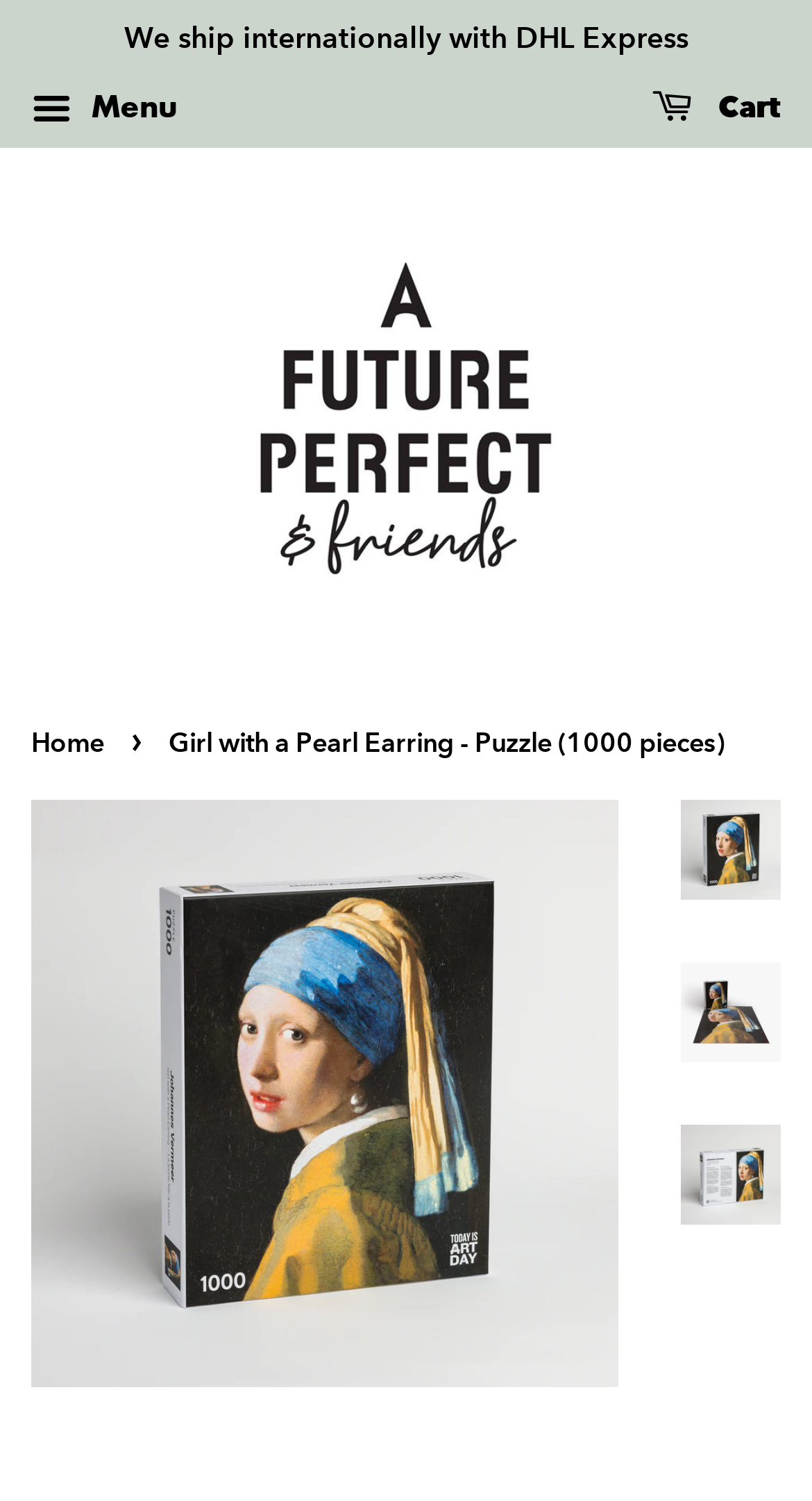What is the company name associated with the product? Refer to the image and provide a one-word or short phrase answer.

A Future Perfect & Friends